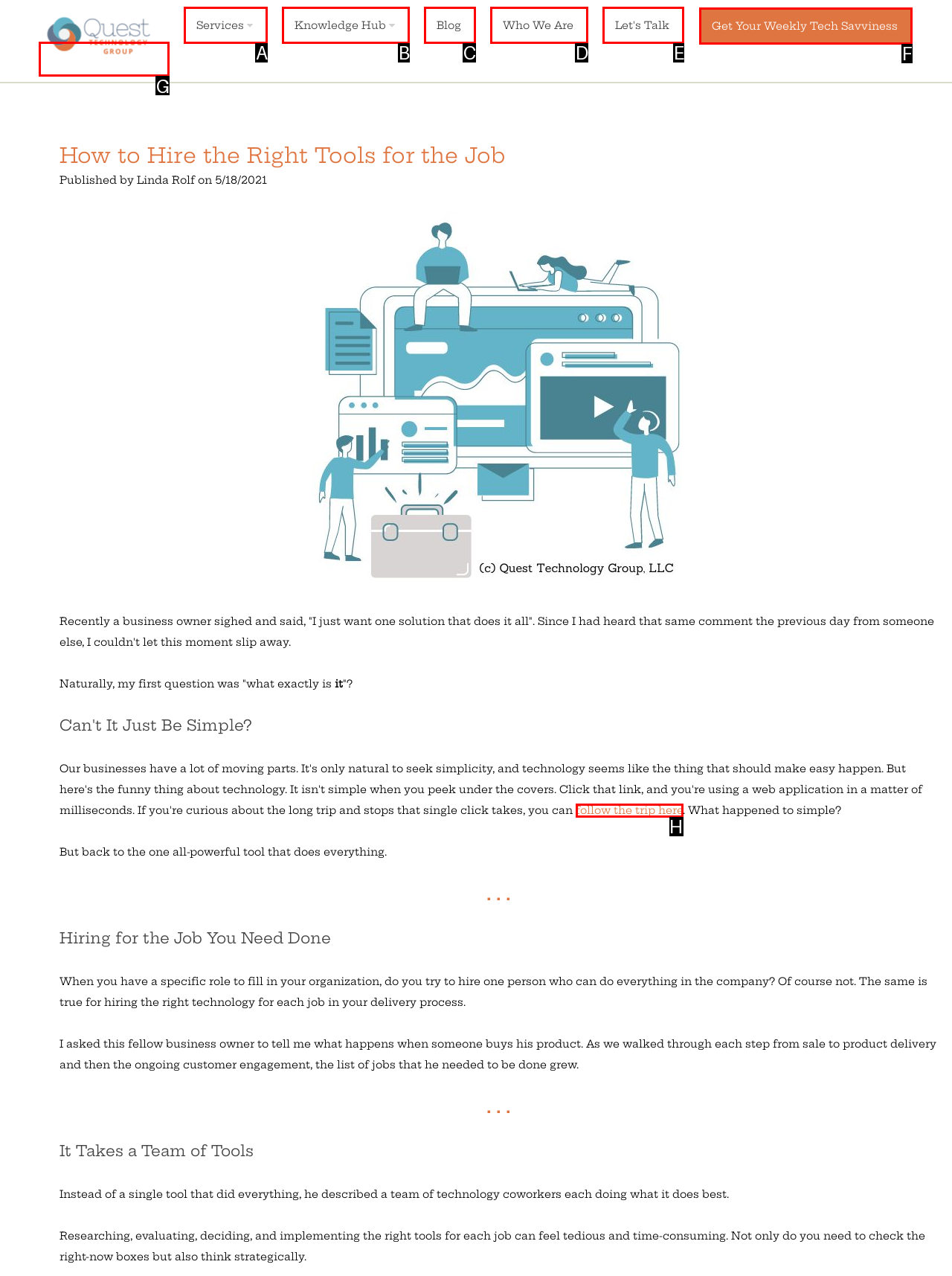Select the letter of the UI element you need to click on to fulfill this task: Click on 'technology-strategy-marketing-for-profitable-growth' link. Write down the letter only.

G